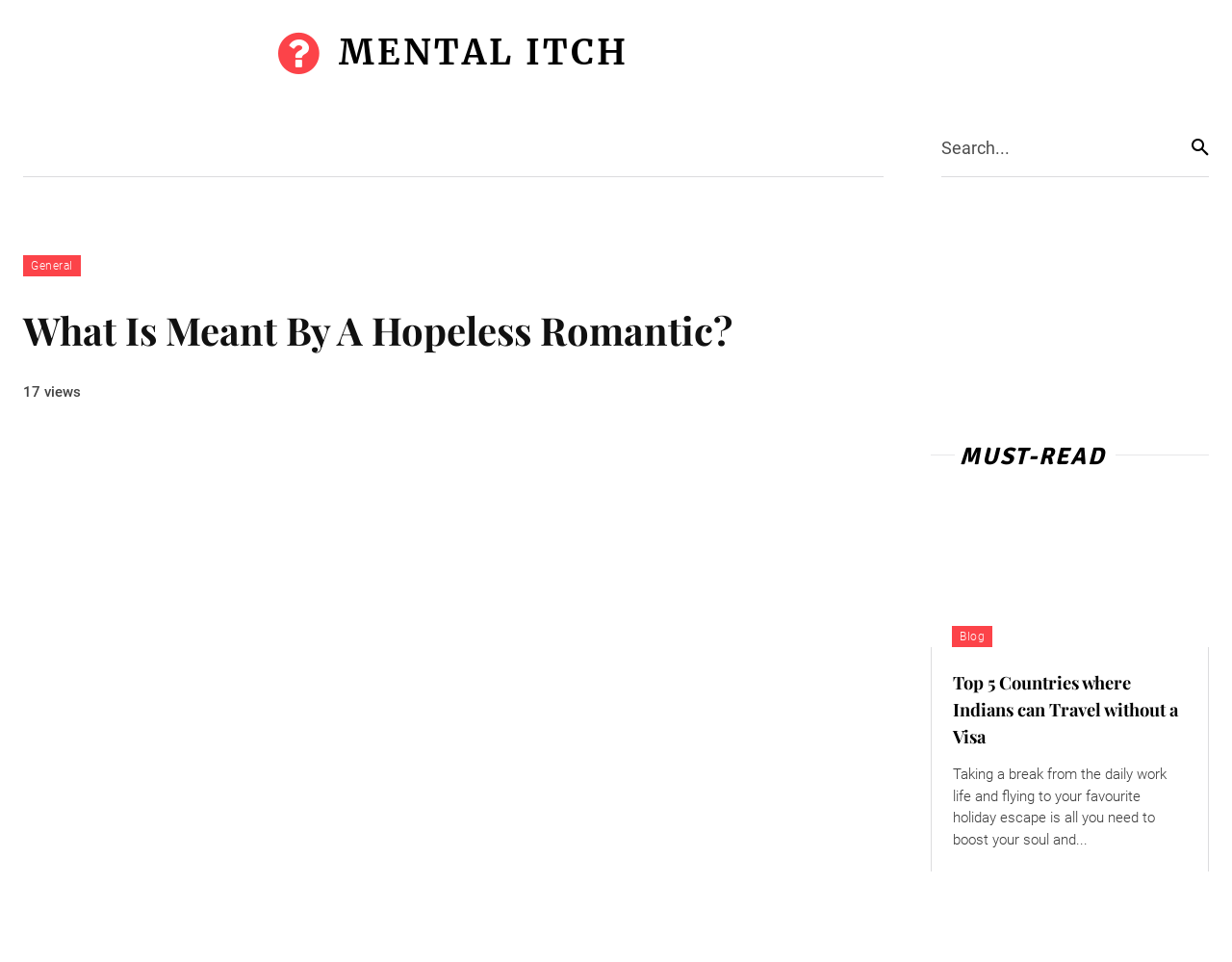Please pinpoint the bounding box coordinates for the region I should click to adhere to this instruction: "Read the 'What Is Meant By A Hopeless Romantic?' article".

[0.019, 0.317, 0.595, 0.369]